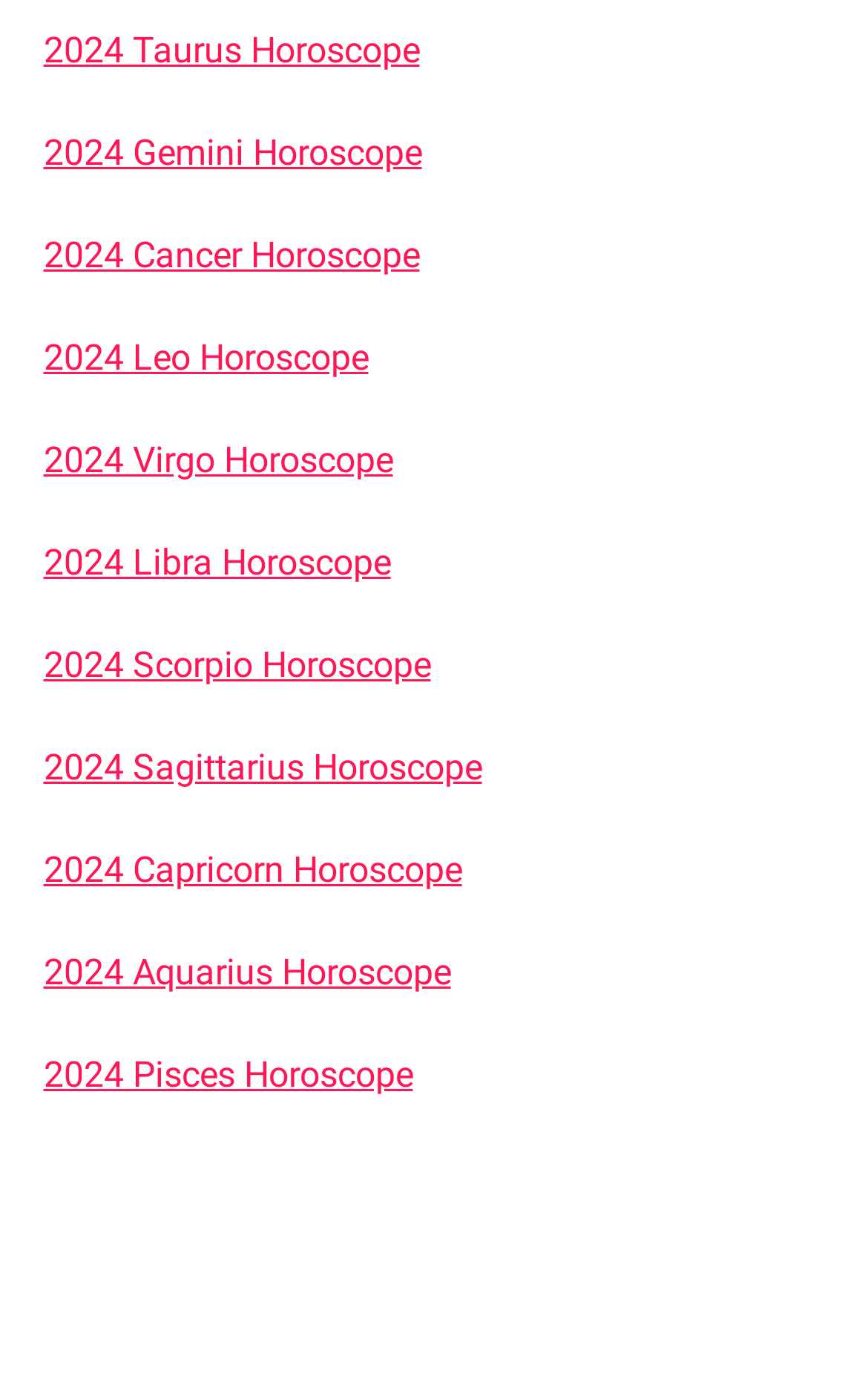Kindly determine the bounding box coordinates for the clickable area to achieve the given instruction: "view 2024 Taurus Horoscope".

[0.05, 0.021, 0.483, 0.052]